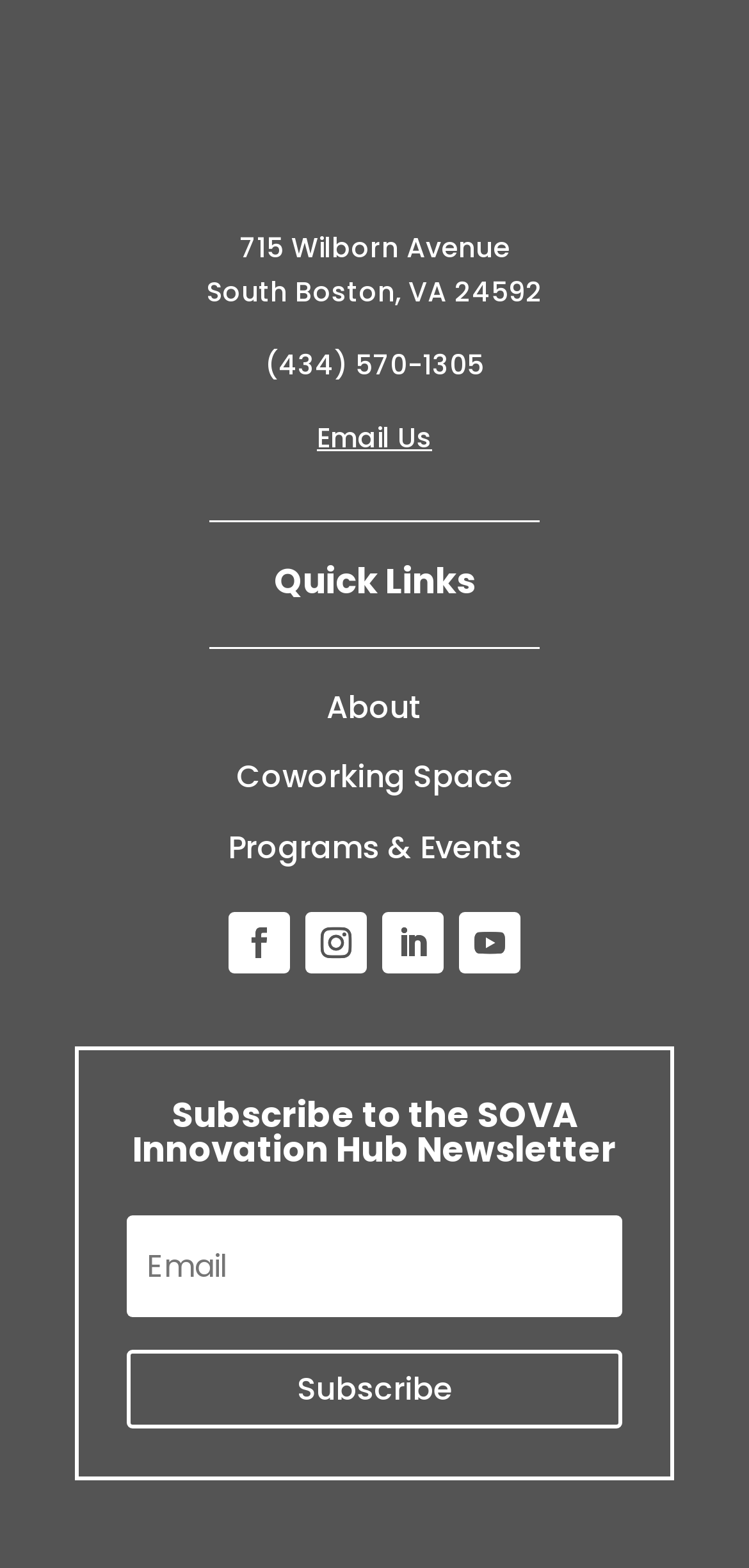Using the webpage screenshot, find the UI element described by Programs & Events. Provide the bounding box coordinates in the format (top-left x, top-left y, bottom-right x, bottom-right y), ensuring all values are floating point numbers between 0 and 1.

[0.304, 0.518, 0.696, 0.563]